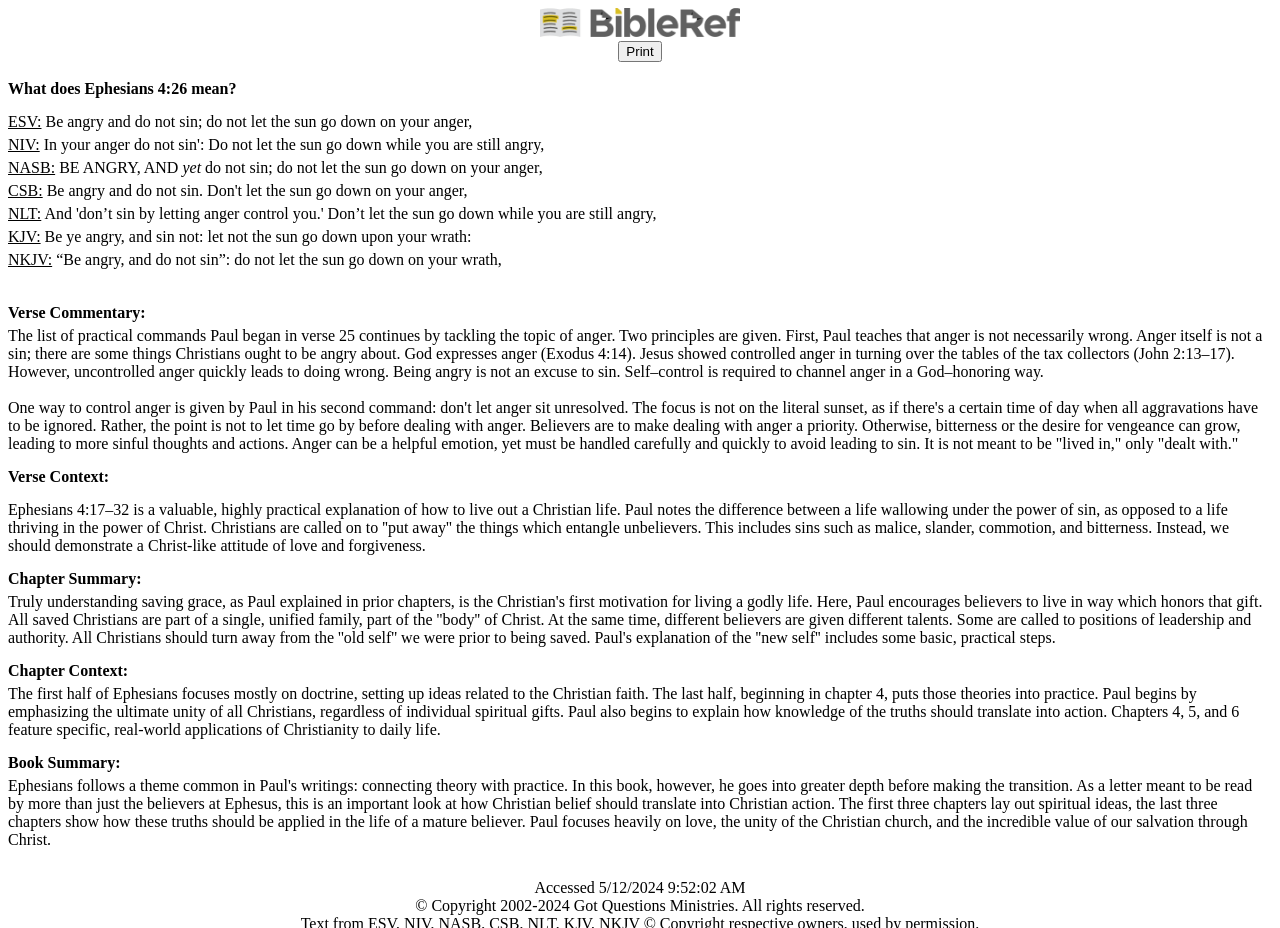Please answer the following query using a single word or phrase: 
What is the focus of the last half of Ephesians?

Practical applications